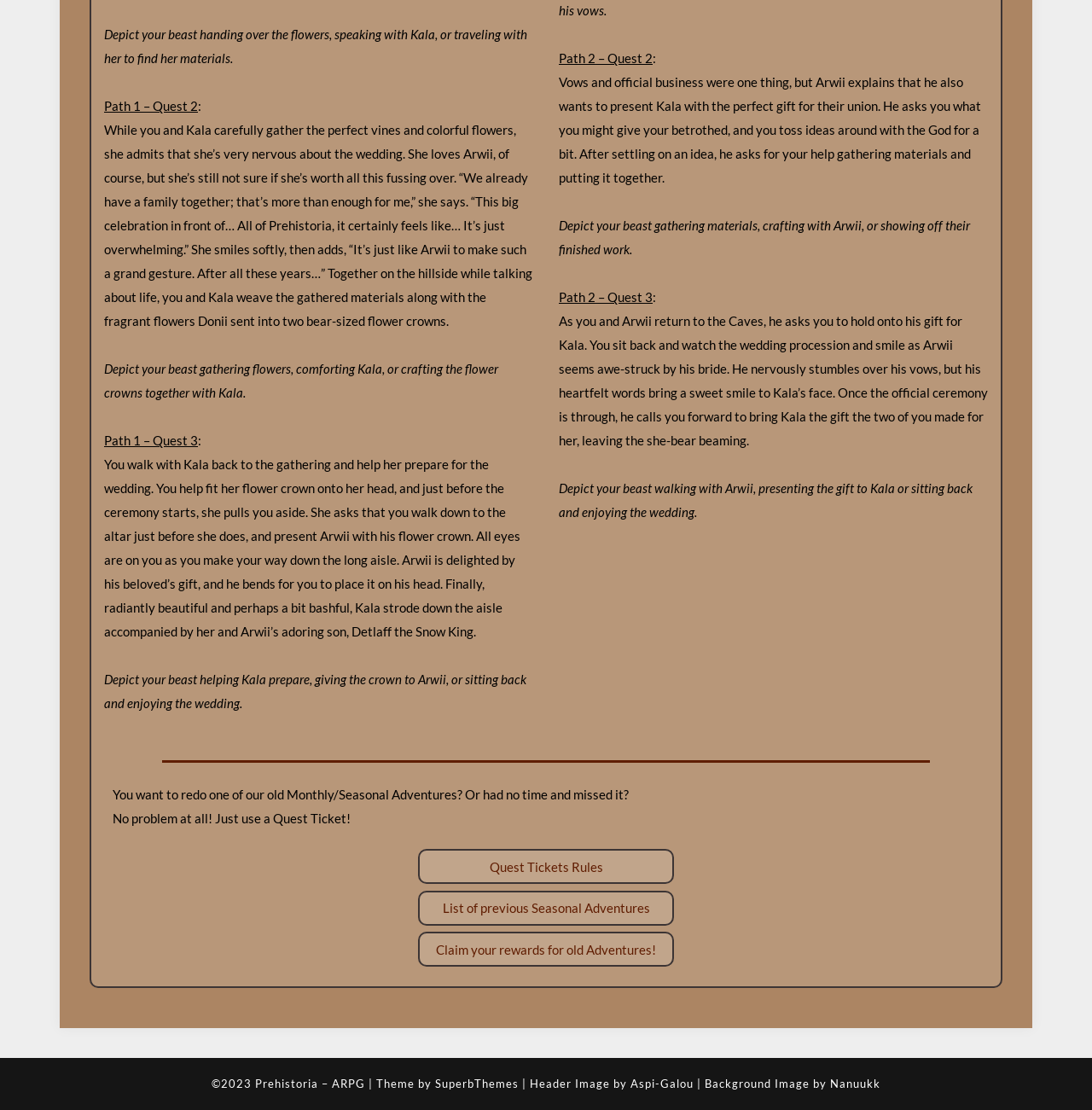Find the bounding box coordinates for the HTML element described in this sentence: "Quest Tickets Rules". Provide the coordinates as four float numbers between 0 and 1, in the format [left, top, right, bottom].

[0.448, 0.774, 0.552, 0.788]